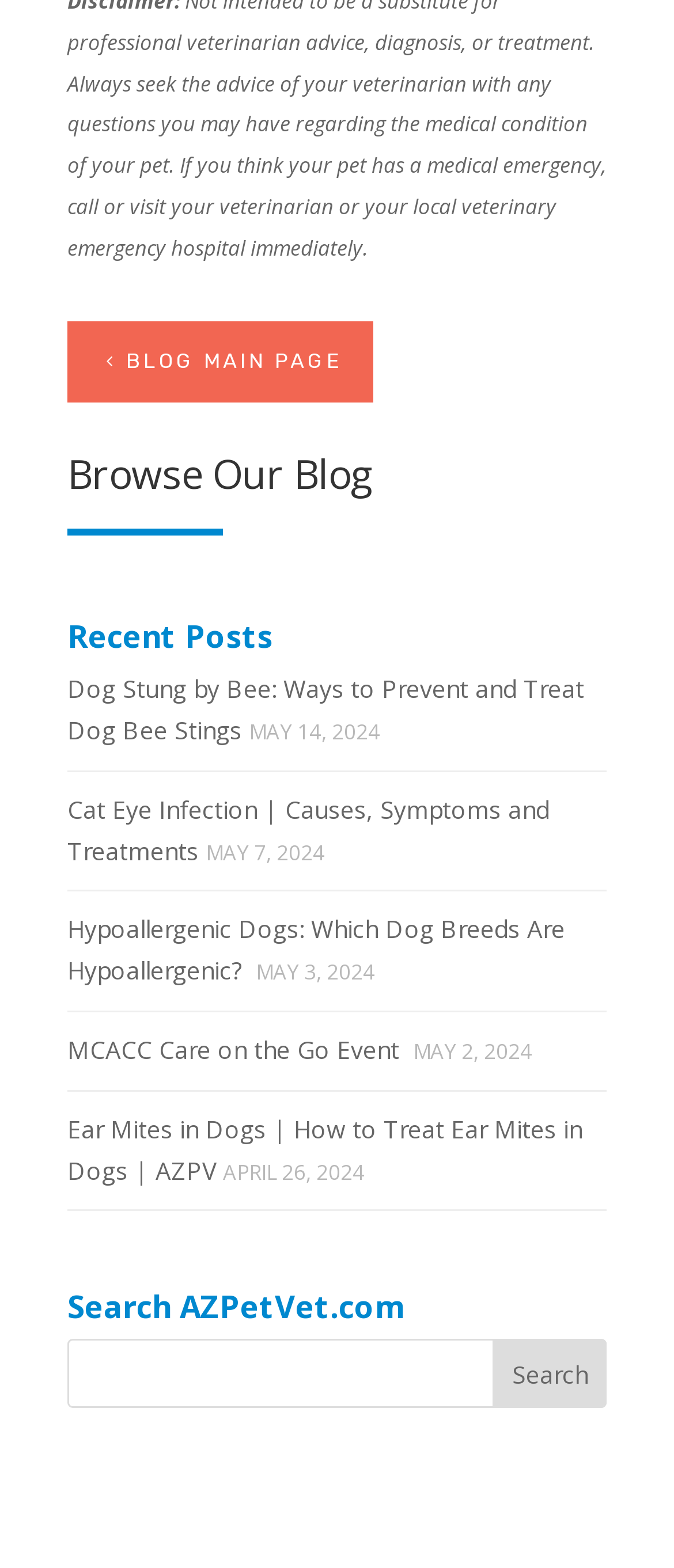How many headings are on the page?
Please use the image to provide a one-word or short phrase answer.

3